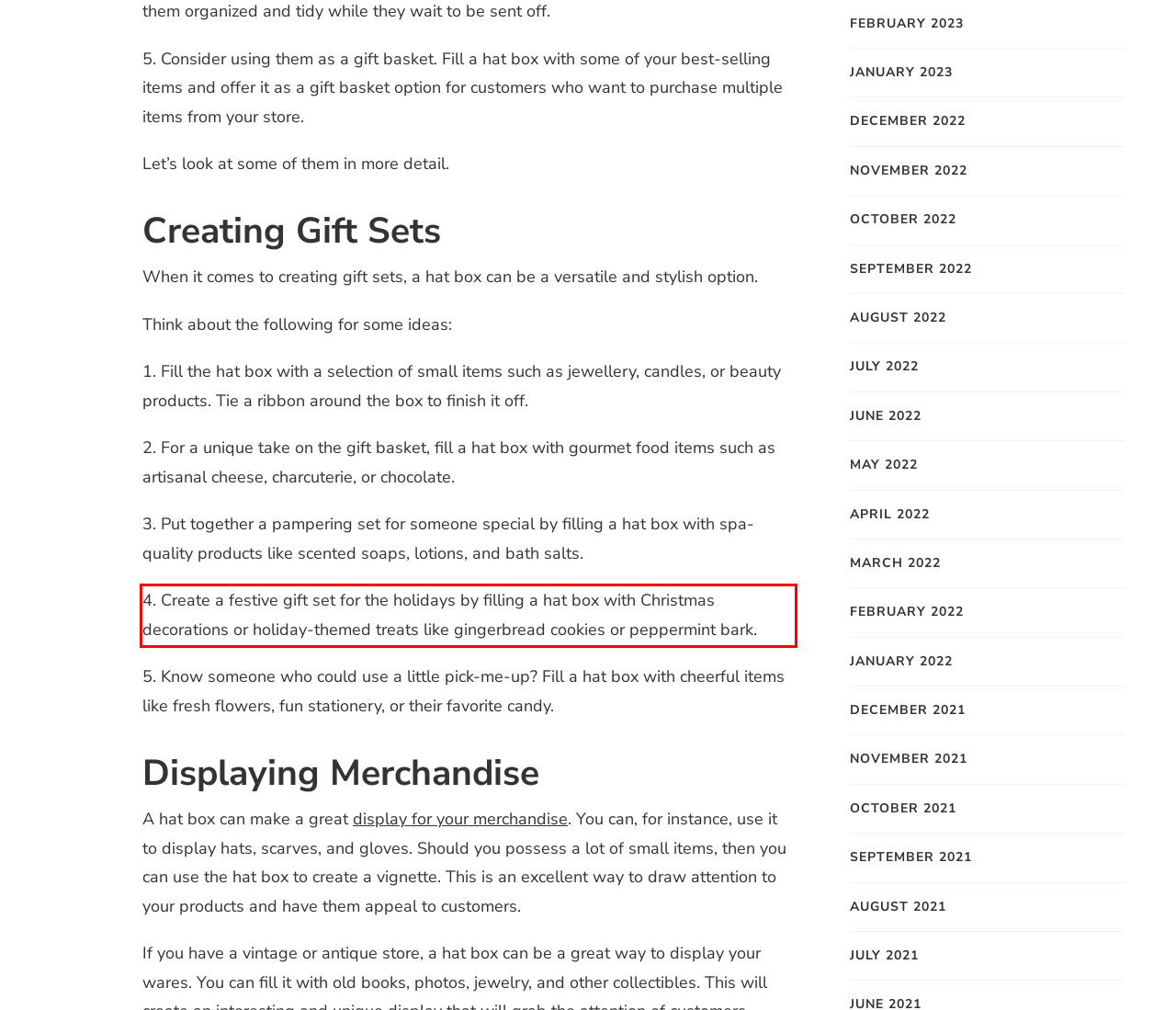From the provided screenshot, extract the text content that is enclosed within the red bounding box.

4. Create a festive gift set for the holidays by filling a hat box with Christmas decorations or holiday-themed treats like gingerbread cookies or peppermint bark.